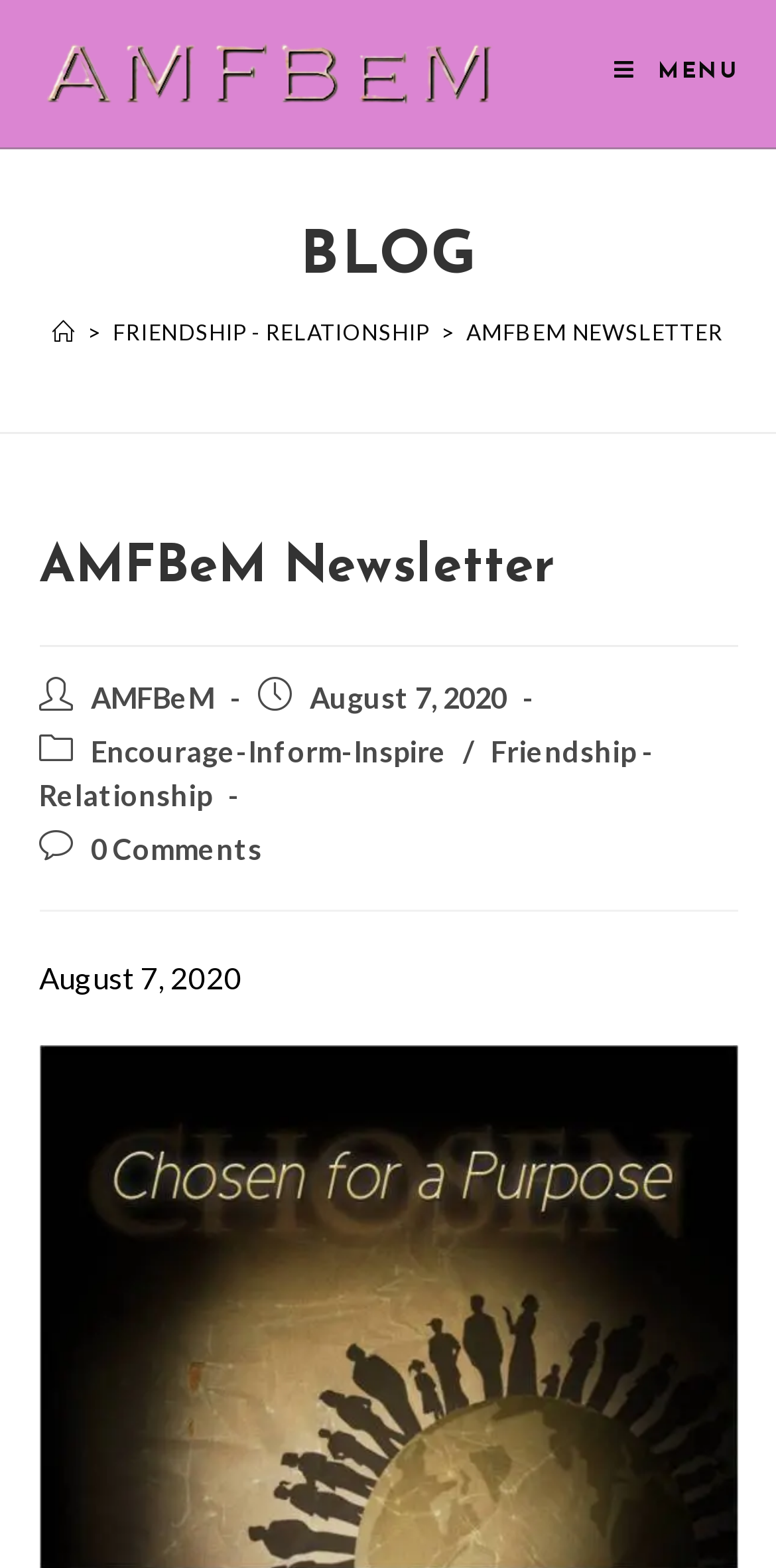Using the details in the image, give a detailed response to the question below:
What is the name of the ministry?

The name of the ministry can be found in the top-left corner of the webpage, where it is written as a link and an image, and also in the breadcrumbs navigation.